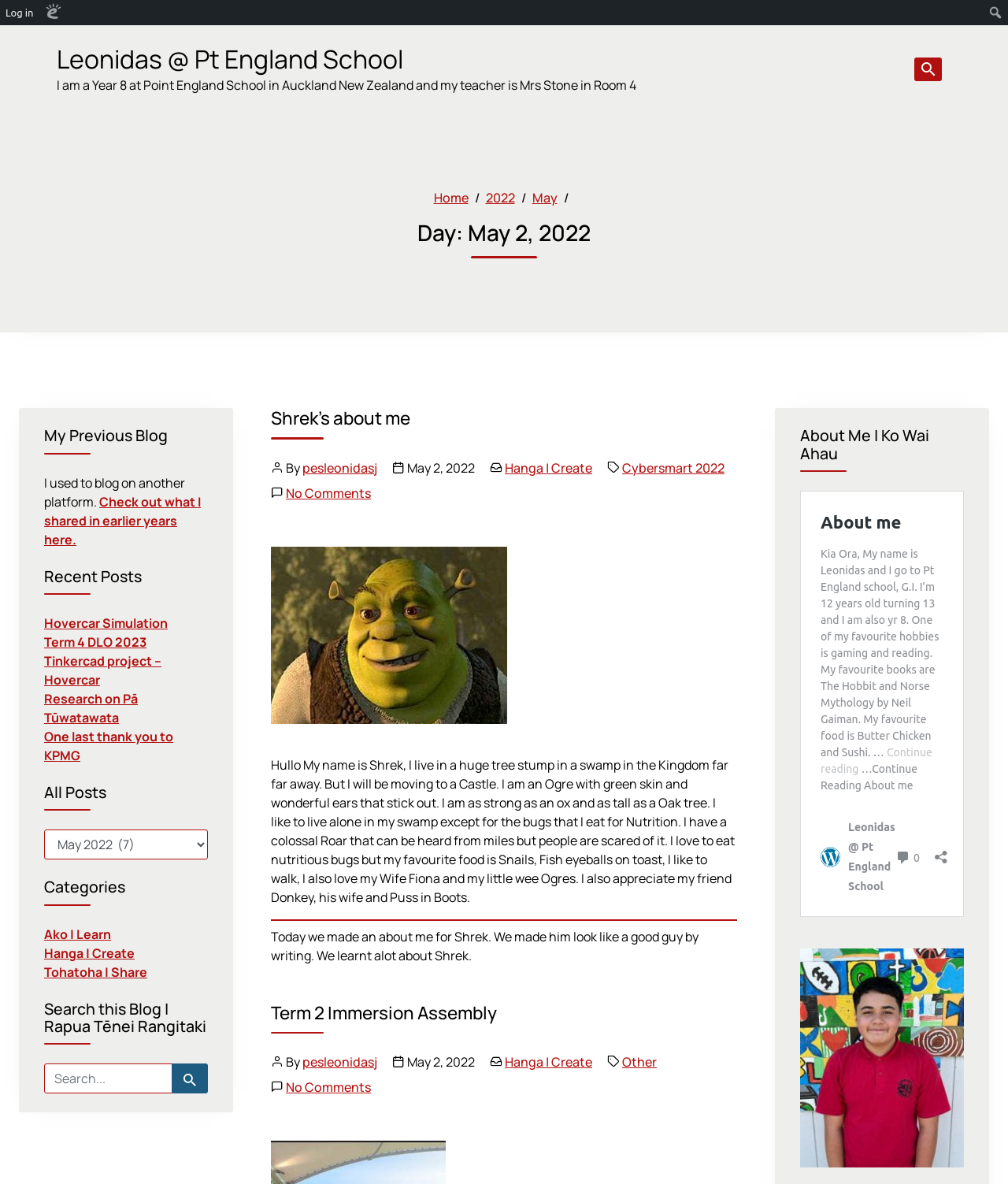Please identify the bounding box coordinates of the clickable region that I should interact with to perform the following instruction: "toggle search interface". The coordinates should be expressed as four float numbers between 0 and 1, i.e., [left, top, right, bottom].

[0.907, 0.049, 0.935, 0.069]